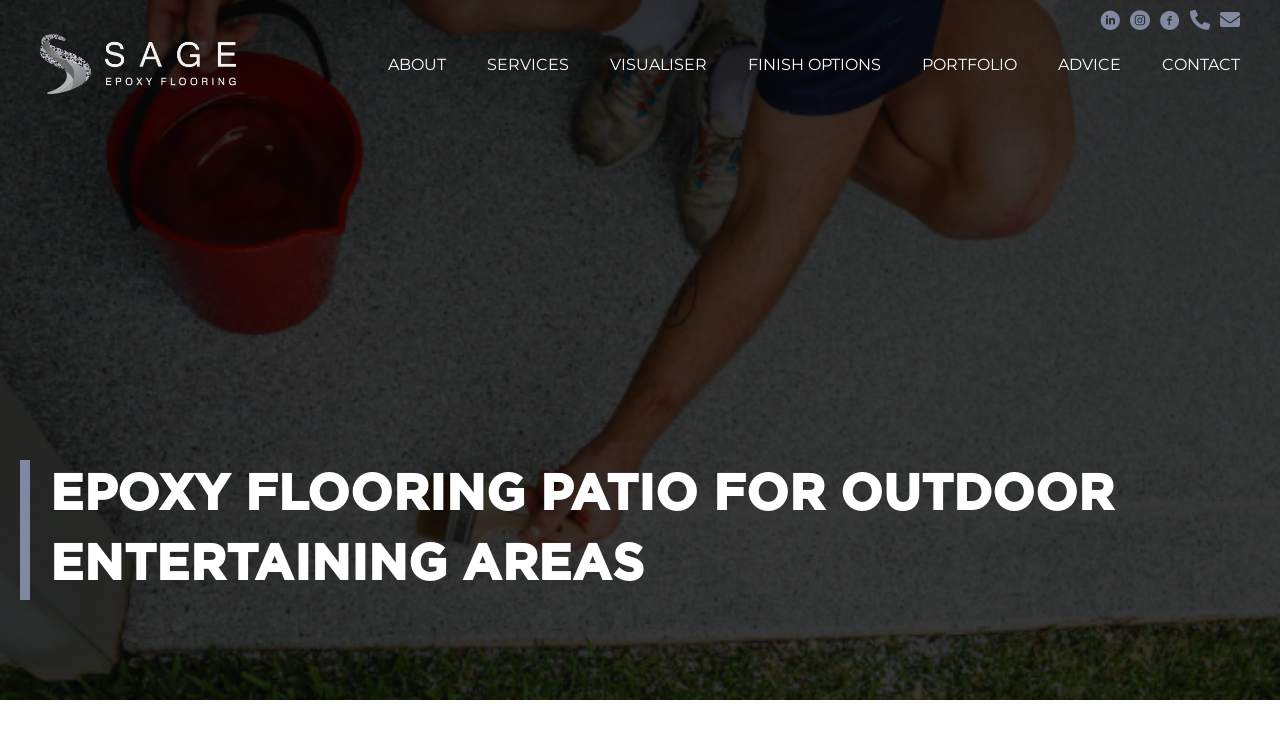Provide a one-word or short-phrase response to the question:
What is the position of the logo?

Top left